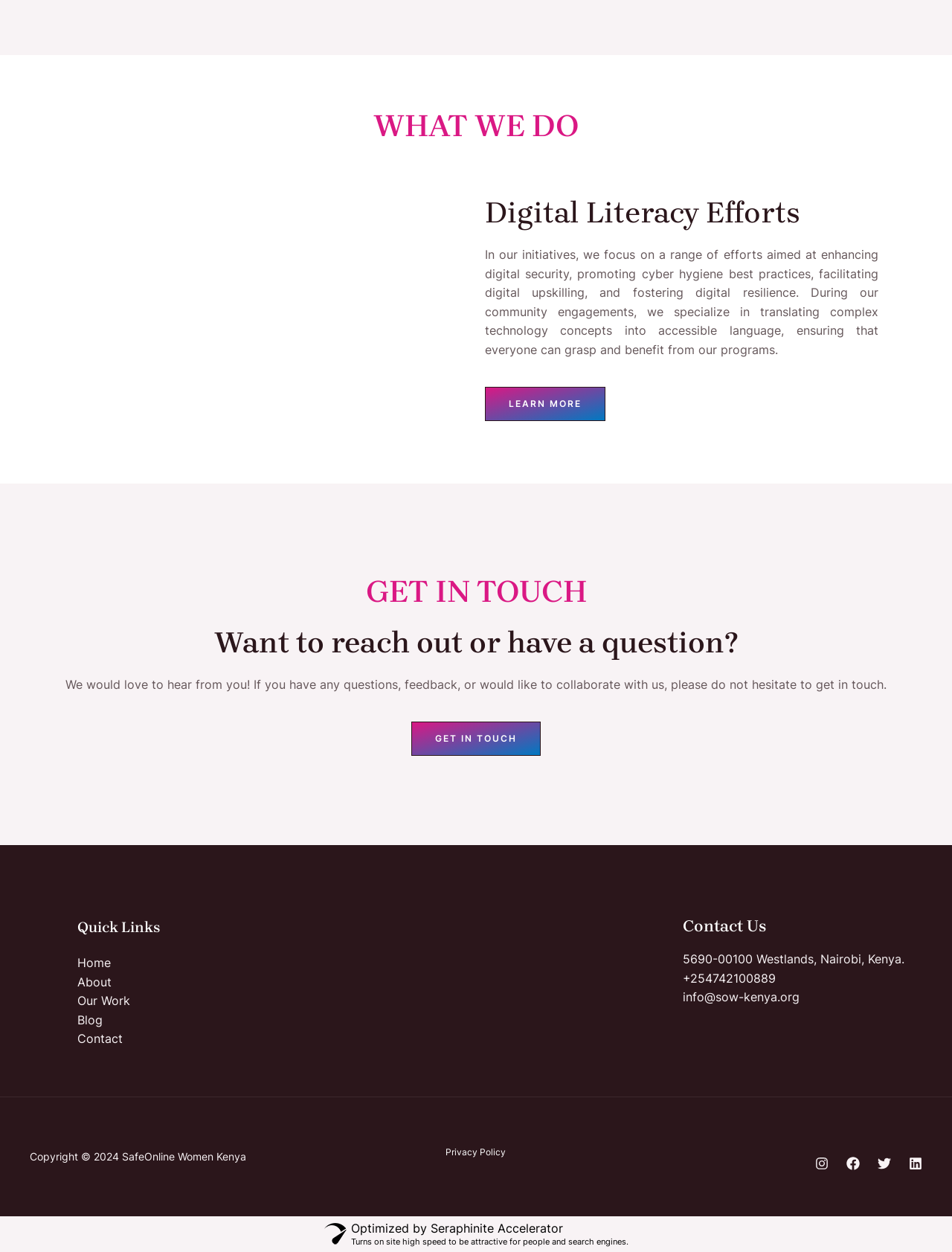What is the focus of the digital literacy efforts?
Based on the screenshot, provide a one-word or short-phrase response.

Digital security and cyber hygiene